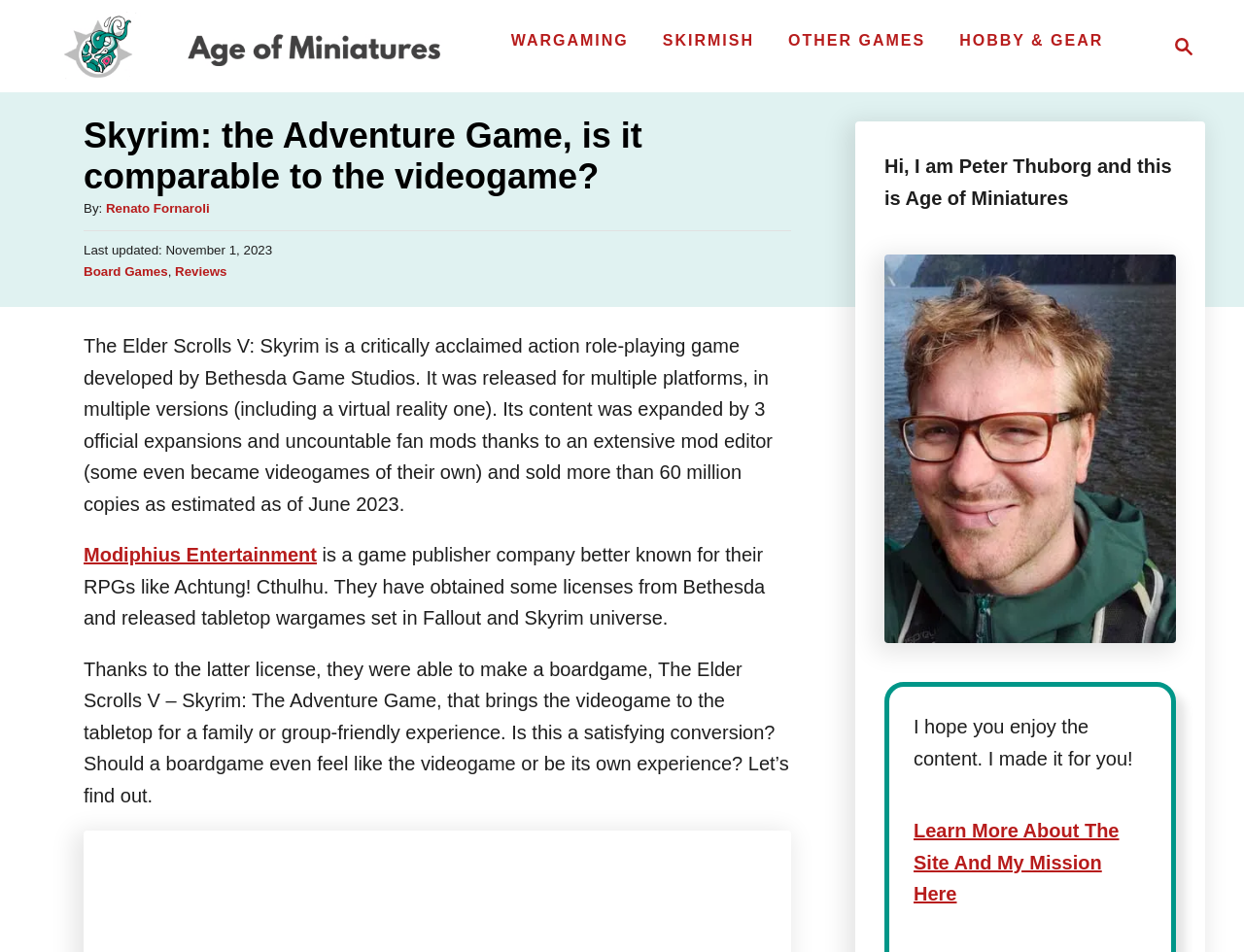Describe all the significant parts and information present on the webpage.

The webpage is about a board game review, specifically "The Elder Scrolls V – Skyrim: The Adventure Game". At the top right corner, there is a search button with a magnifying glass icon. Below it, there are four horizontal menu items: "WARGAMING", "SKIRMISH", "OTHER GAMES", and "HOBBY & GEAR". 

On the left side, there is a logo of "Age of Miniatures" with a link to the website. Below the logo, there is a heading that reads "Skyrim: the Adventure Game, is it comparable to the videogame?" followed by the author's name, "Renato Fornaroli", and the date "November 1, 2023". 

The main content of the webpage is a review of the board game, which is divided into several paragraphs. The first paragraph provides background information on the videogame "The Elder Scrolls V: Skyrim" and its success. The second paragraph introduces the game publisher "Modiphius Entertainment" and their tabletop wargames based on the Skyrim universe. The third paragraph discusses the board game "The Elder Scrolls V – Skyrim: The Adventure Game" and its conversion from the videogame.

At the bottom right corner, there is a section with a heading "Hi, I am Peter Thuborg and this is Age of Miniatures" followed by a figure and a message expressing the creator's hope that the reader enjoys the content. There is also a link to learn more about the site and its mission.